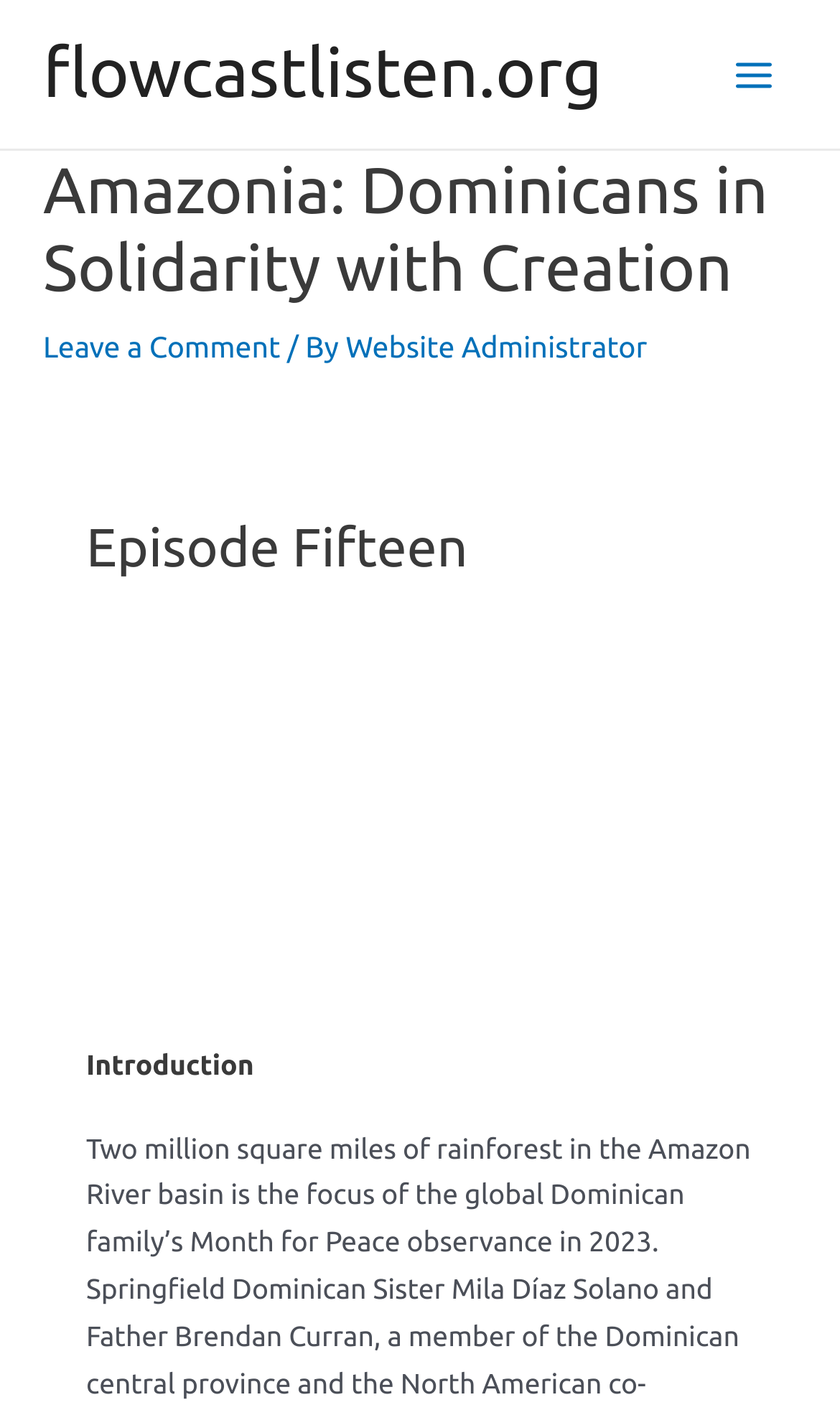What is the name of the episode?
Using the visual information from the image, give a one-word or short-phrase answer.

Episode Fifteen